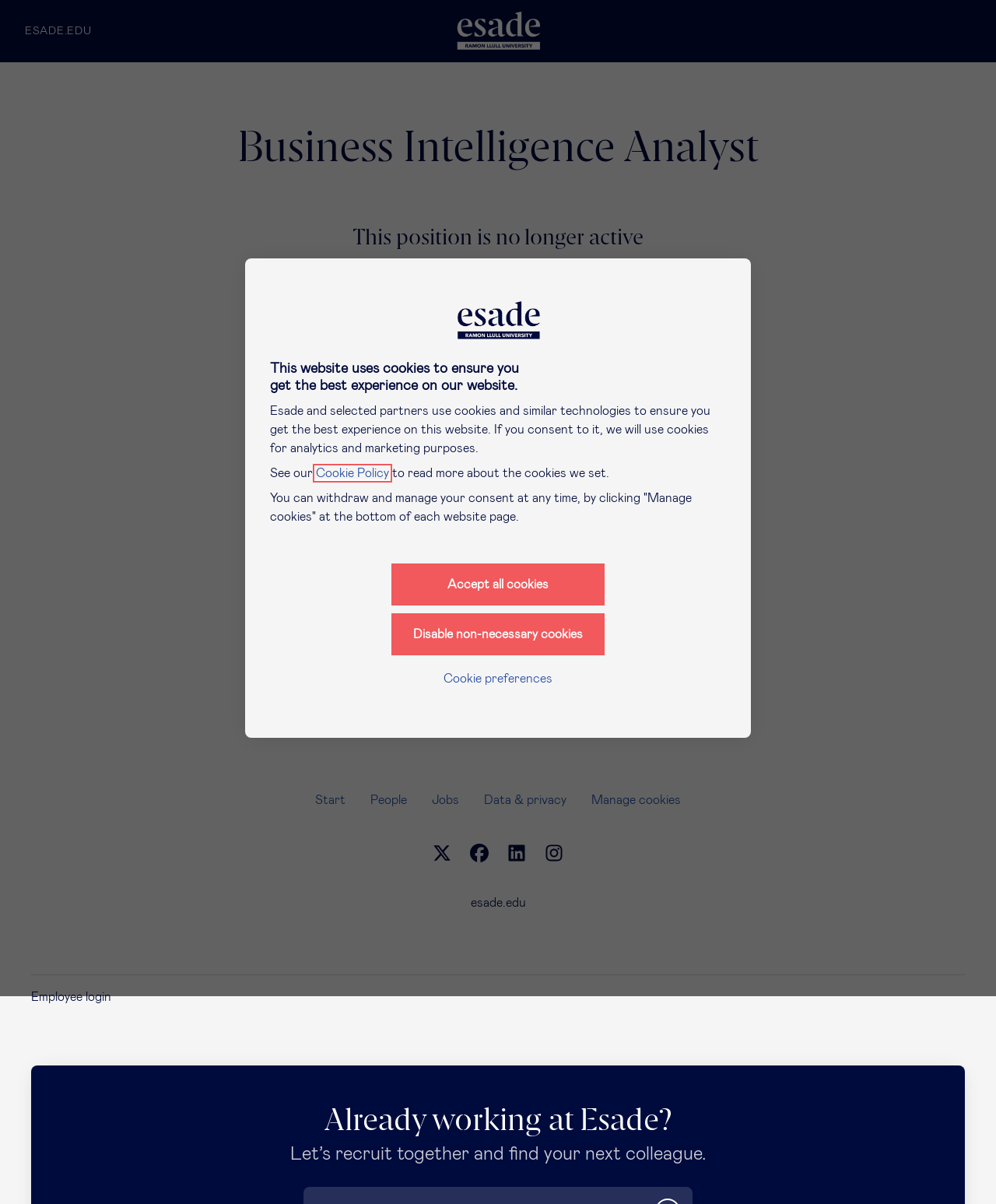What is the purpose of the cookies?
Please give a well-detailed answer to the question.

According to the StaticText element, 'Esade and selected partners use cookies and similar technologies to ensure you get the best experience on this website. If you consent to it, we will use cookies for analytics and marketing purposes.' This implies that the purpose of the cookies is for analytics and marketing.